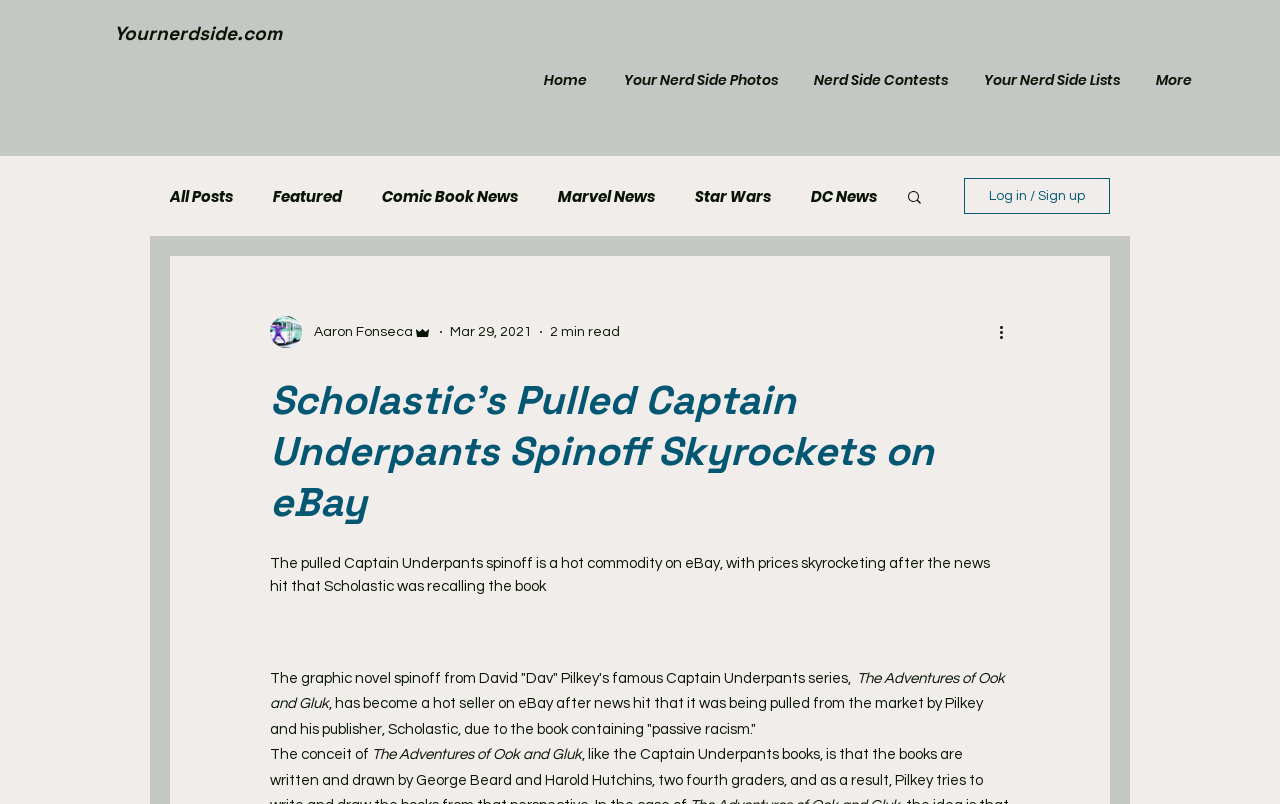Highlight the bounding box coordinates of the element you need to click to perform the following instruction: "Search for something."

[0.707, 0.234, 0.722, 0.26]